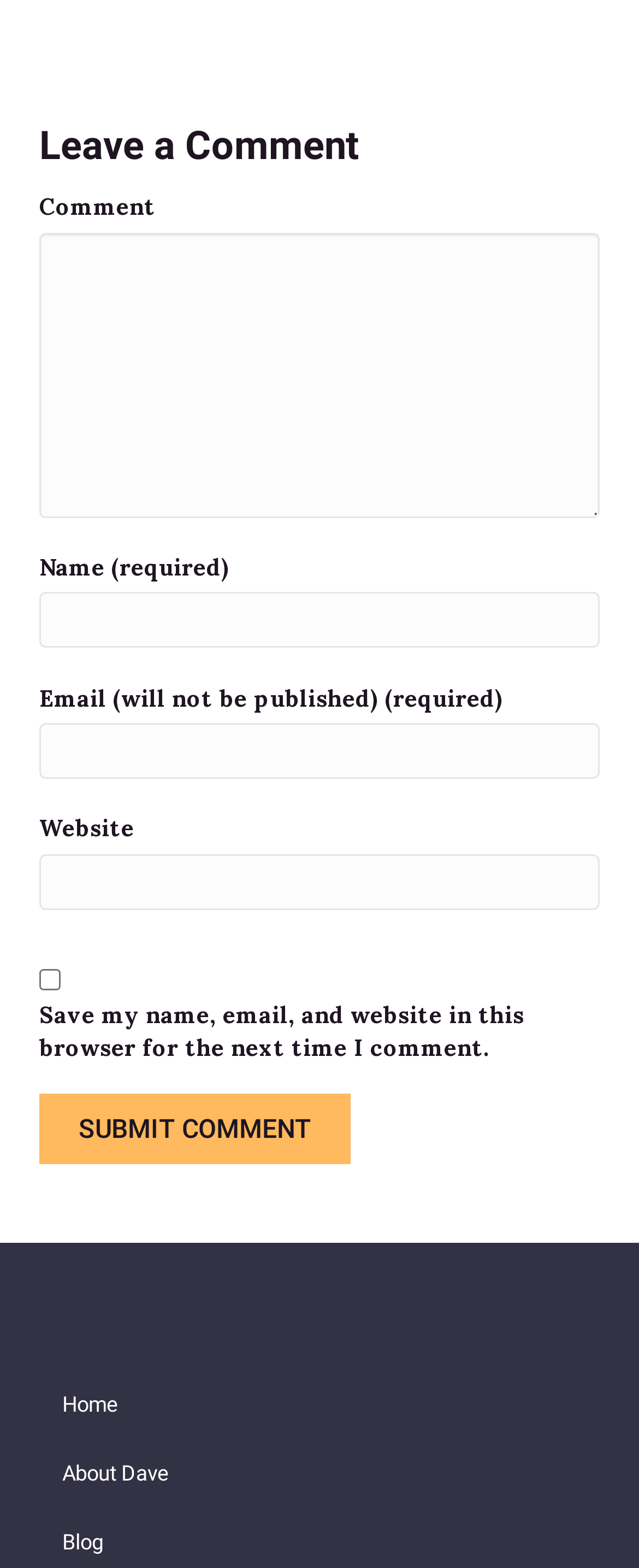Please identify the bounding box coordinates of the element on the webpage that should be clicked to follow this instruction: "Enter a comment". The bounding box coordinates should be given as four float numbers between 0 and 1, formatted as [left, top, right, bottom].

[0.062, 0.148, 0.938, 0.33]